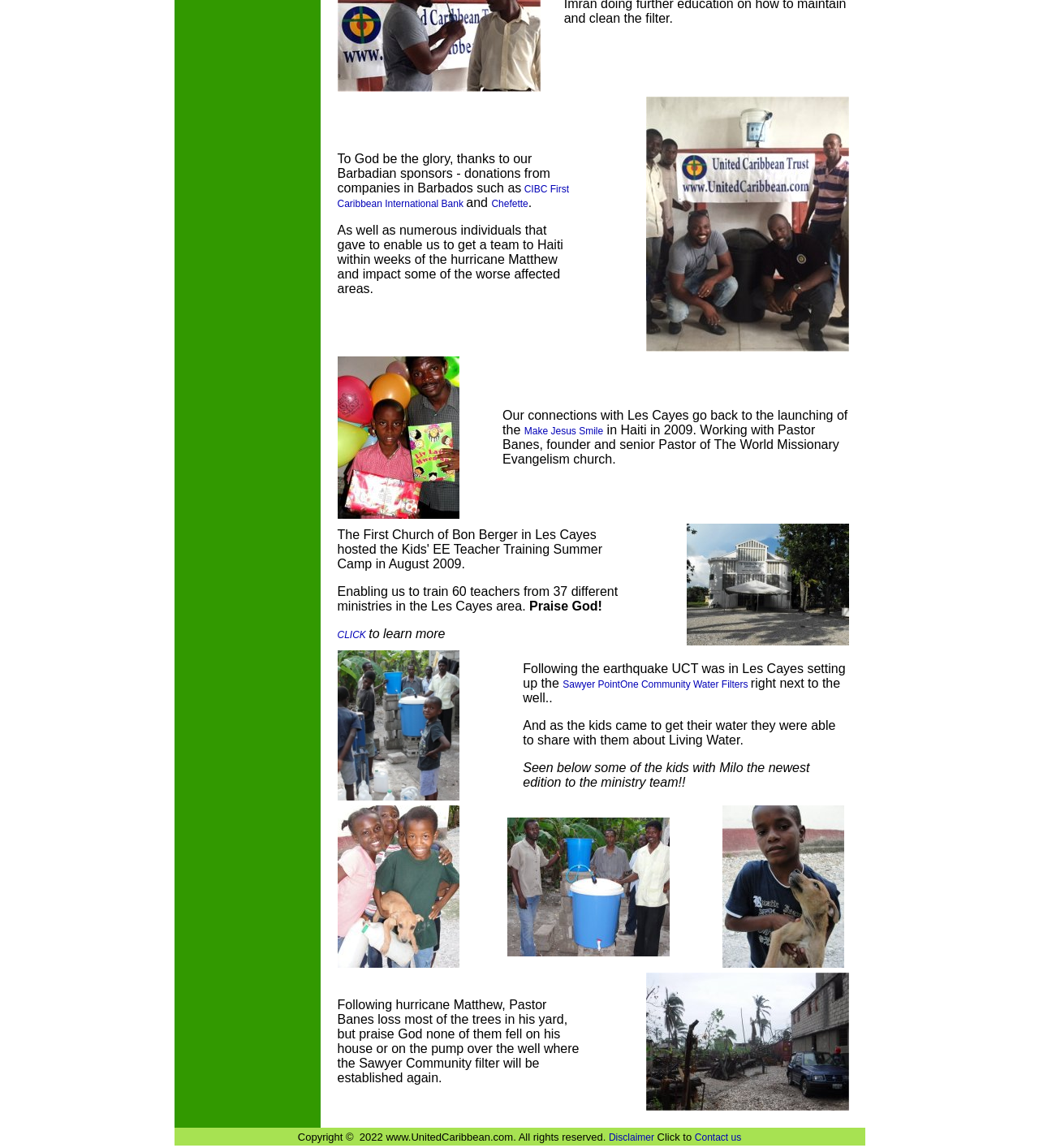Can you identify the bounding box coordinates of the clickable region needed to carry out this instruction: 'Read about the First Church of Bon Berger in Les Cayes'? The coordinates should be four float numbers within the range of 0 to 1, stated as [left, top, right, bottom].

[0.661, 0.555, 0.817, 0.564]